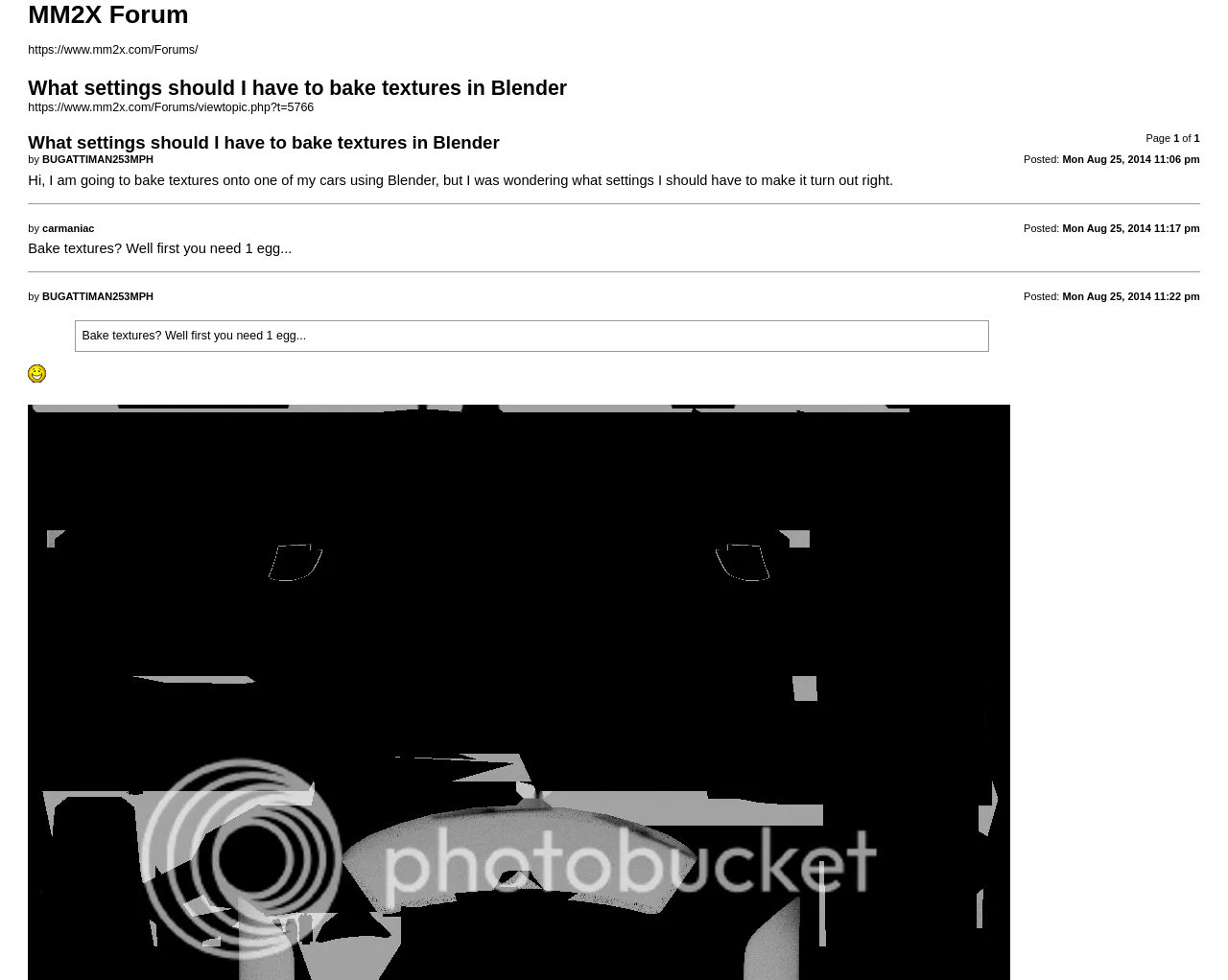What is the timestamp of the first post?
Please answer the question as detailed as possible.

The timestamp of the first post is 'Mon Aug 25, 2014 11:06 pm' as indicated by the text 'Posted: Mon Aug 25, 2014 11:06 pm' above the first post.